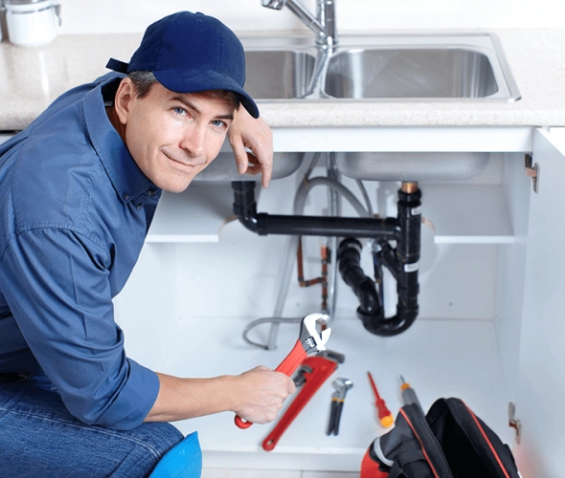Respond to the question below with a single word or phrase:
What type of sink is in the kitchen?

Stainless steel